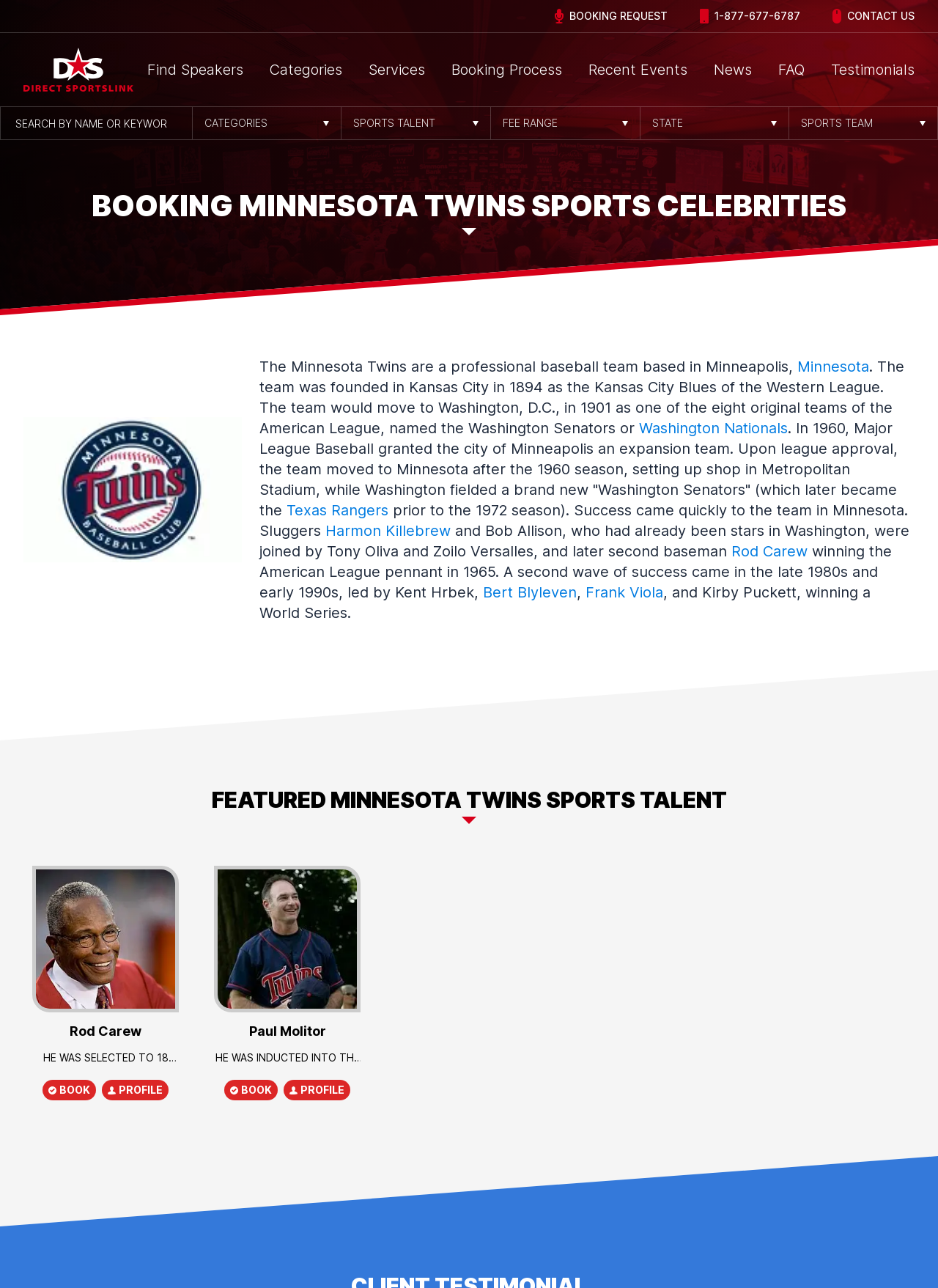Specify the bounding box coordinates of the element's region that should be clicked to achieve the following instruction: "Search by name or keywords". The bounding box coordinates consist of four float numbers between 0 and 1, in the format [left, top, right, bottom].

[0.001, 0.083, 0.204, 0.108]